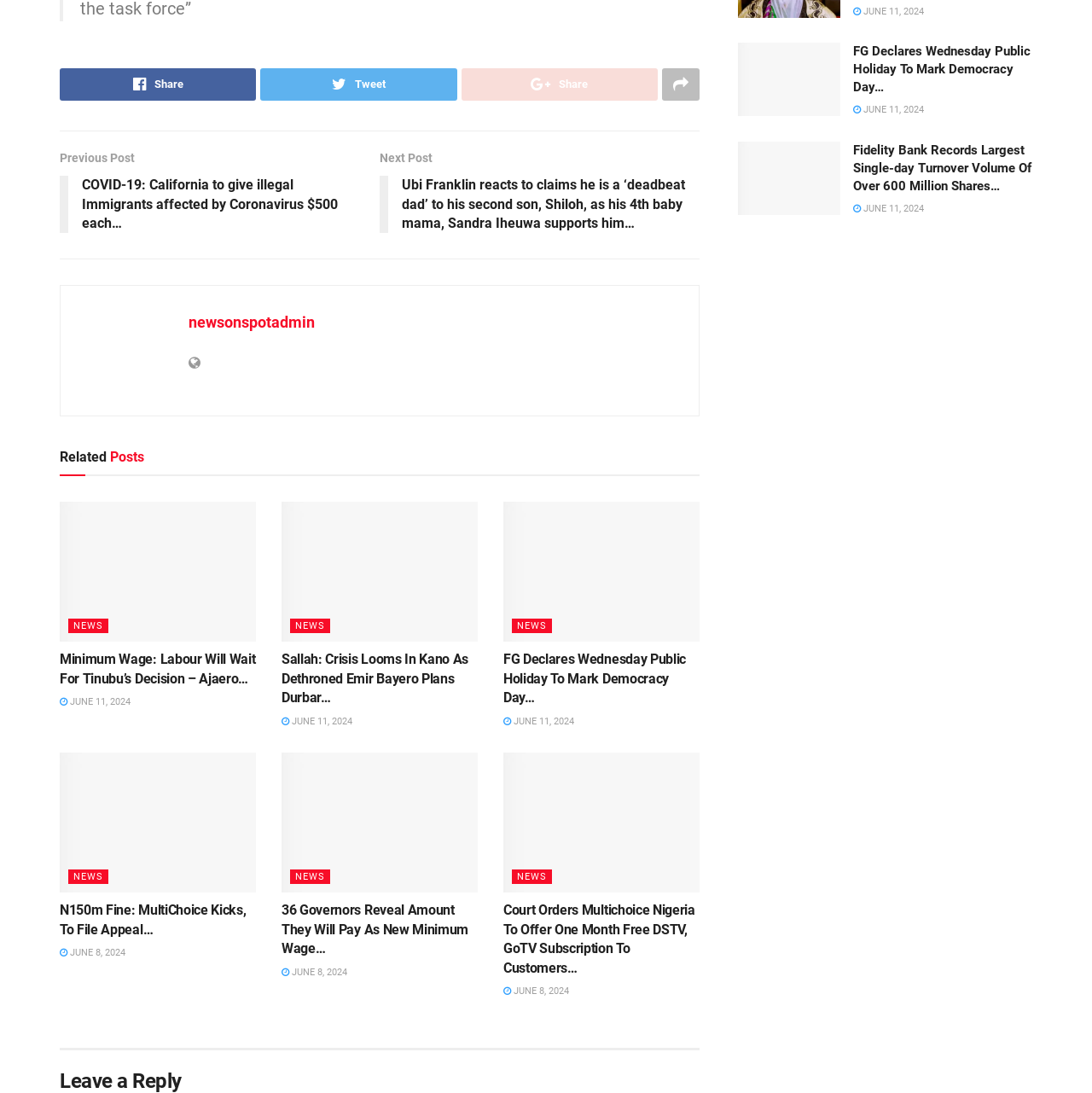Pinpoint the bounding box coordinates of the clickable area needed to execute the instruction: "Read news about COVID-19". The coordinates should be specified as four float numbers between 0 and 1, i.e., [left, top, right, bottom].

[0.055, 0.459, 0.258, 0.651]